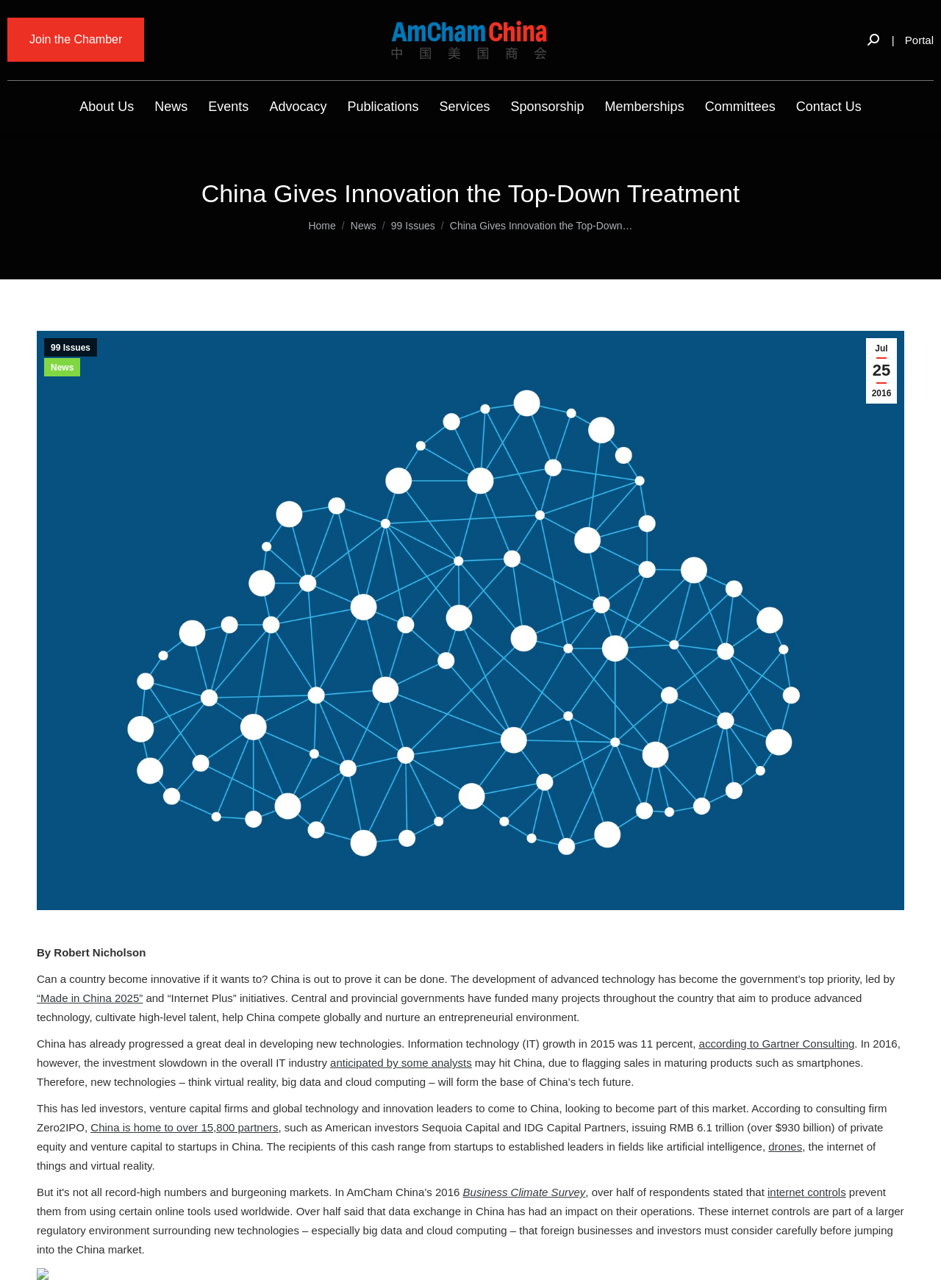Find the bounding box coordinates of the element you need to click on to perform this action: 'Search for something'. The coordinates should be represented by four float values between 0 and 1, in the format [left, top, right, bottom].

None